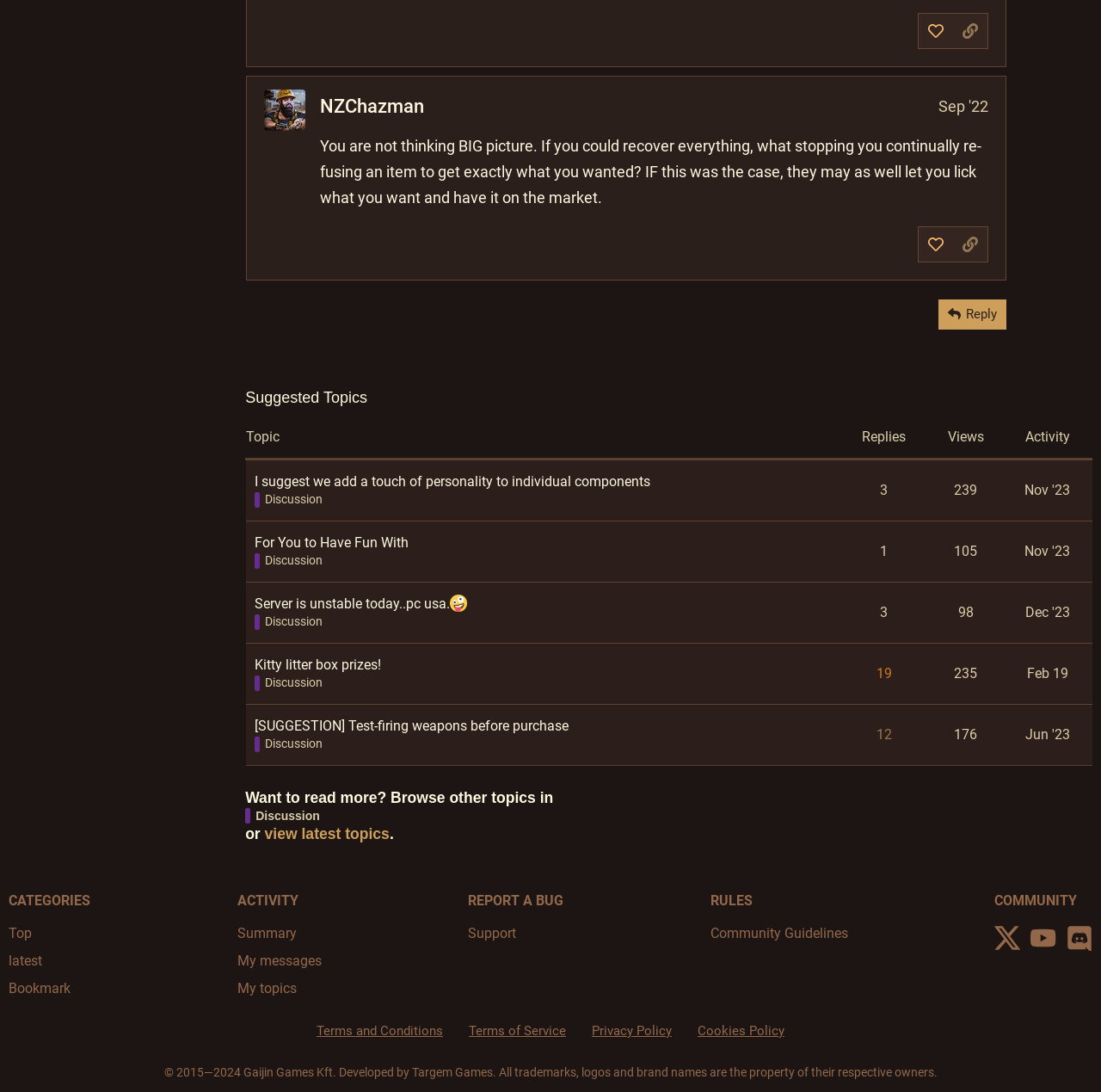Please provide a brief answer to the question using only one word or phrase: 
Who posted on Sep '22?

NZChazman